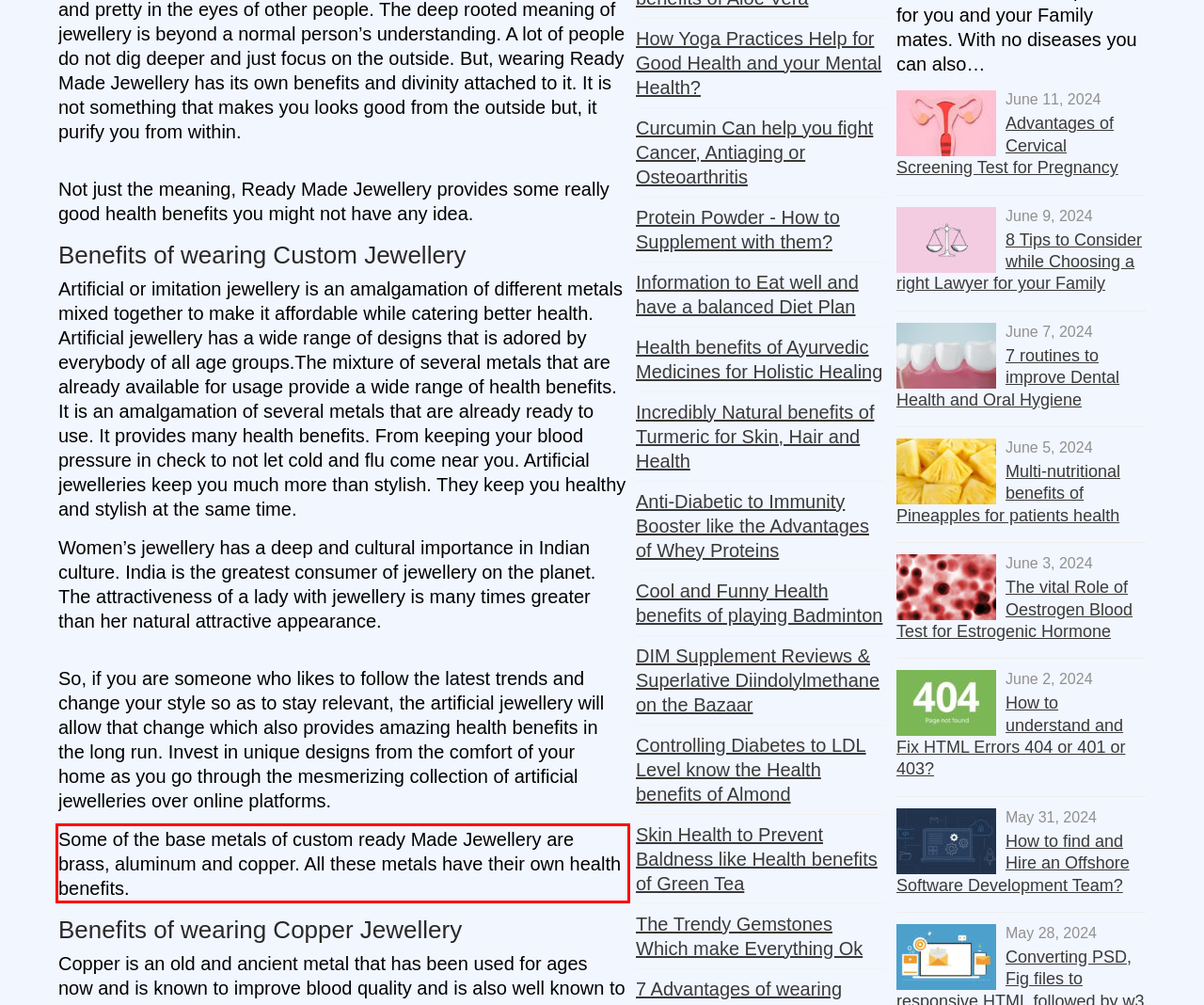Given a screenshot of a webpage containing a red rectangle bounding box, extract and provide the text content found within the red bounding box.

Some of the base metals of custom ready Made Jewellery are brass, aluminum and copper. All these metals have their own health benefits.